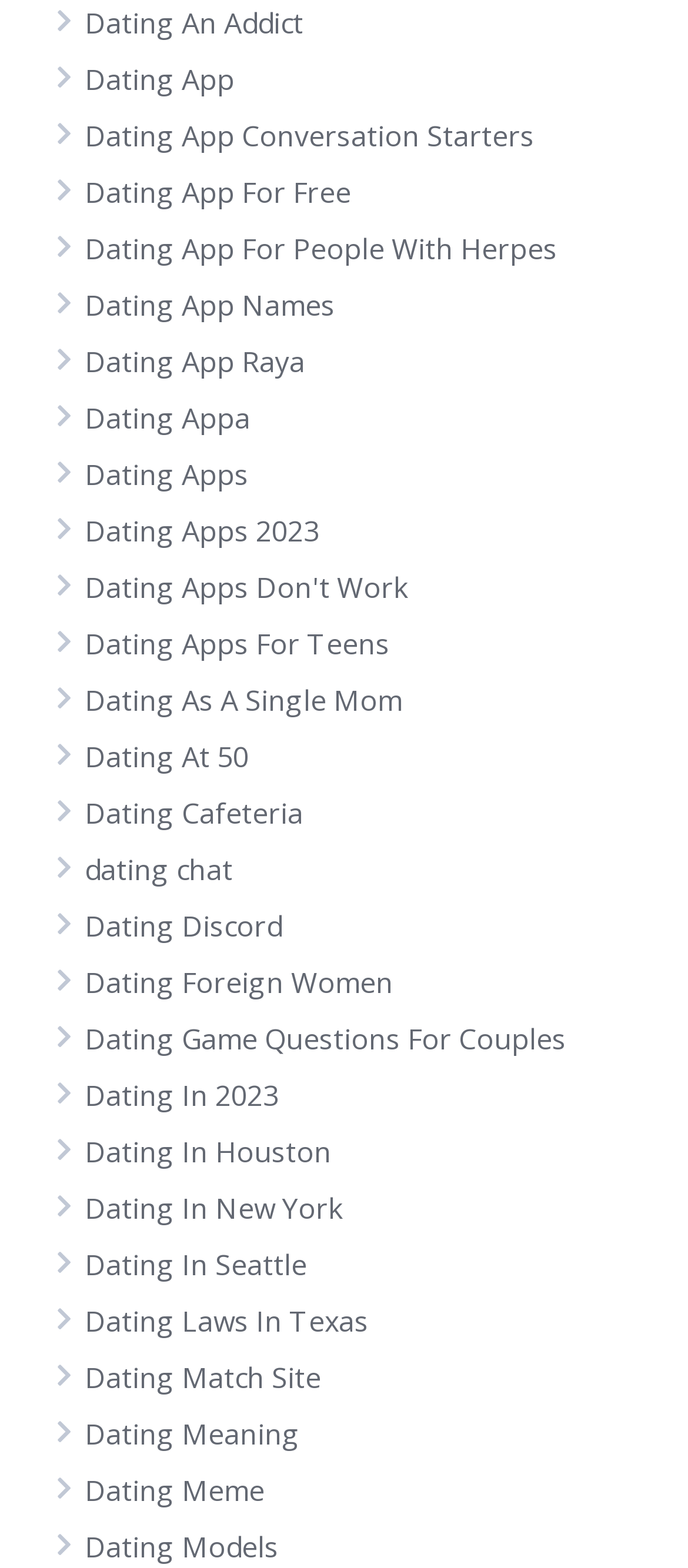Identify the bounding box coordinates for the region of the element that should be clicked to carry out the instruction: "Check out 'Dating Meme'". The bounding box coordinates should be four float numbers between 0 and 1, i.e., [left, top, right, bottom].

[0.123, 0.938, 0.385, 0.962]